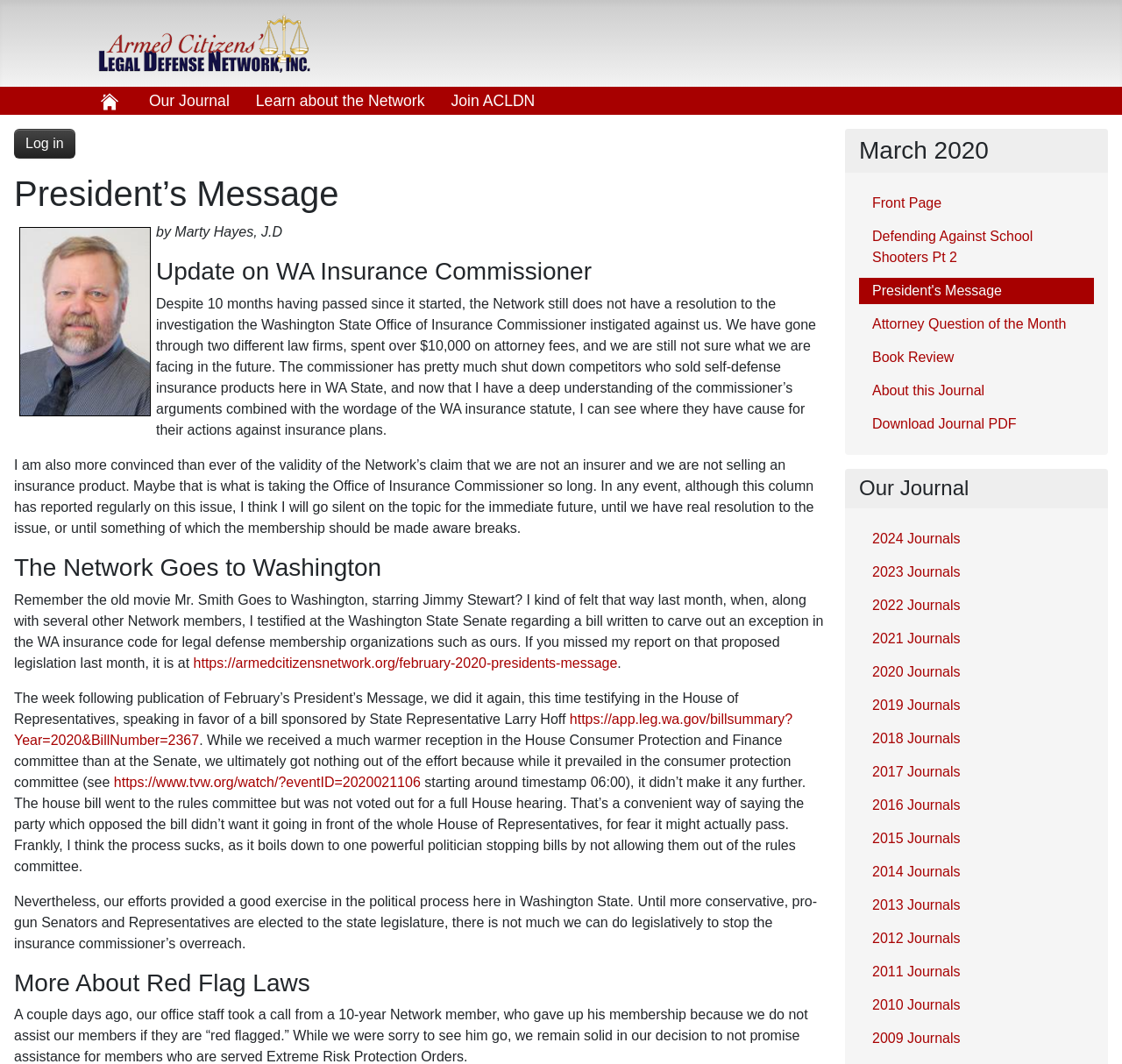How many images are there in the President's Message?
Look at the image and answer the question with a single word or phrase.

2